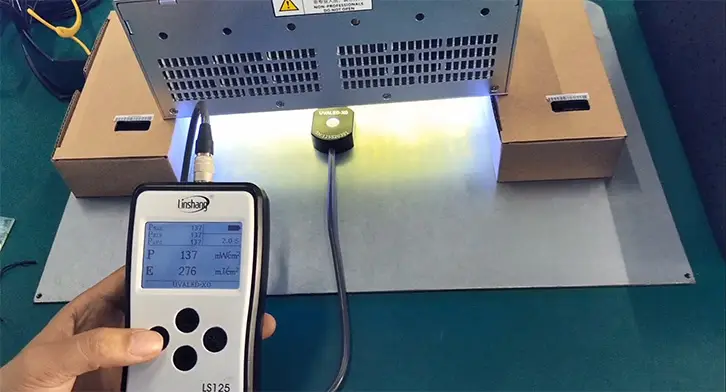Offer a detailed narrative of the image's content.

The image depicts a user testing a UVA light source with a LS125 UVA light meter, widely employed in various applications such as UV curing and sterilization treatments. The user is holding the device, which features a digital display showing key metrics, including power (P) and energy (E) readings. In the background, the light source—attached to a metallic surface—is emitting UV light, illuminated from within, while a sensor, marked with "VALID 10," is positioned directly beneath it. This setup exemplifies how the LS125 can effectively measure the intensity and energy of UV radiation, critical for ensuring optimal performance in UV-dependent processes.